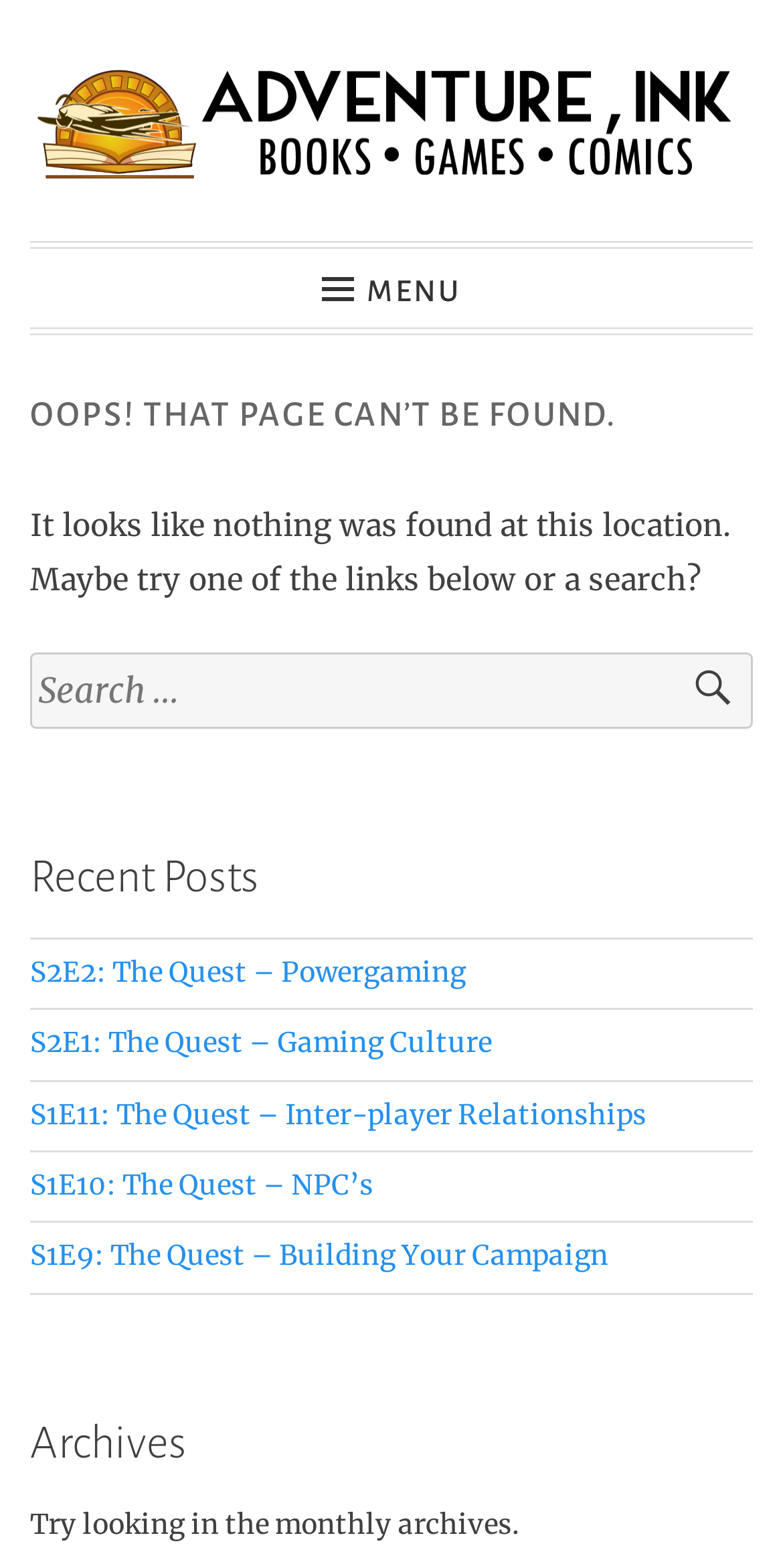Carefully observe the image and respond to the question with a detailed answer:
How many recent posts are listed?

The recent posts are listed under the 'Recent Posts' heading. There are five link elements with text 'S2E2: The Quest – Powergaming', 'S2E1: The Quest – Gaming Culture', 'S1E11: The Quest – Inter-player Relationships', 'S1E10: The Quest – NPC’s', and 'S1E9: The Quest – Building Your Campaign'.